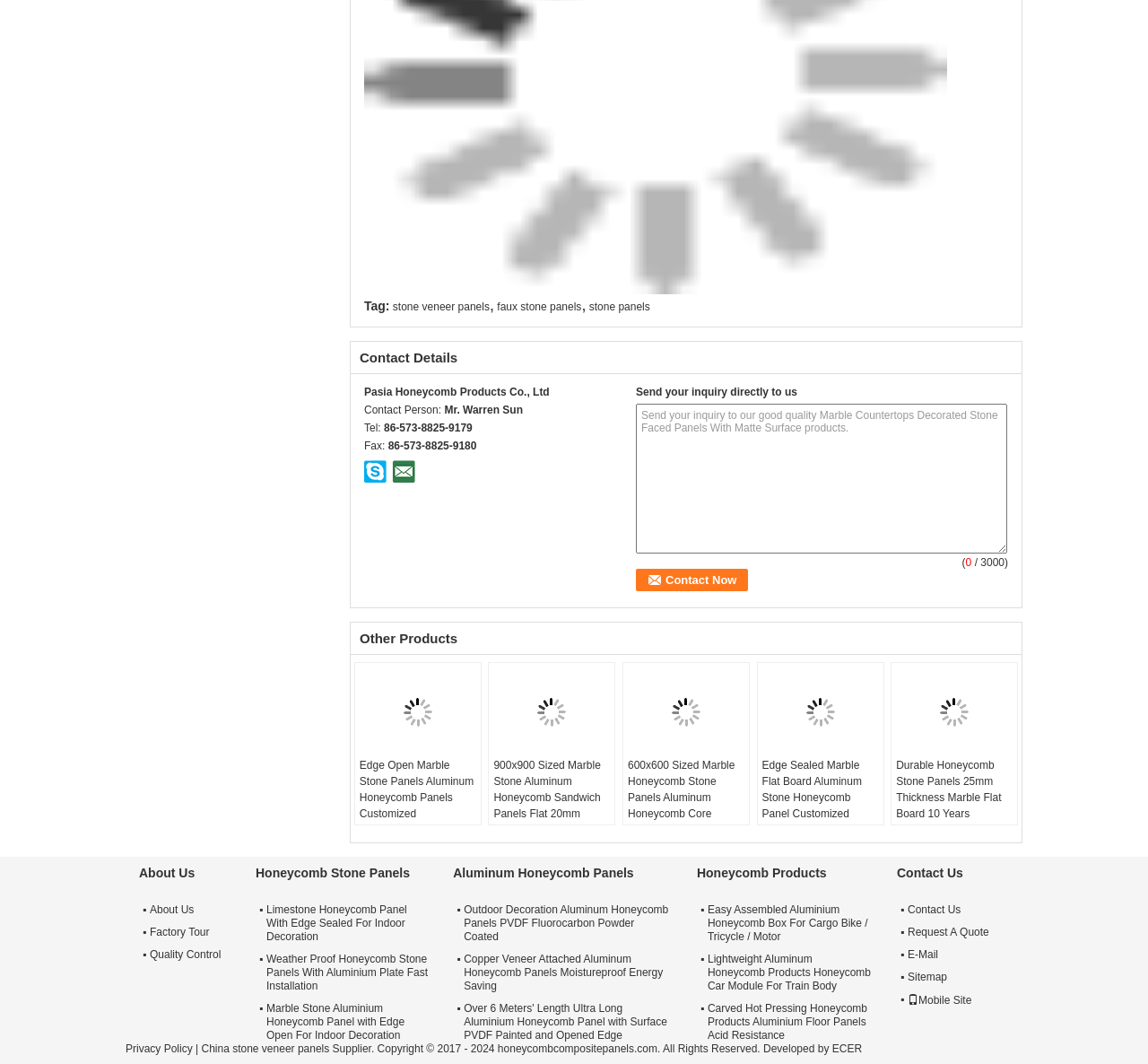Identify the bounding box coordinates for the UI element mentioned here: "Watch". Provide the coordinates as four float values between 0 and 1, i.e., [left, top, right, bottom].

None